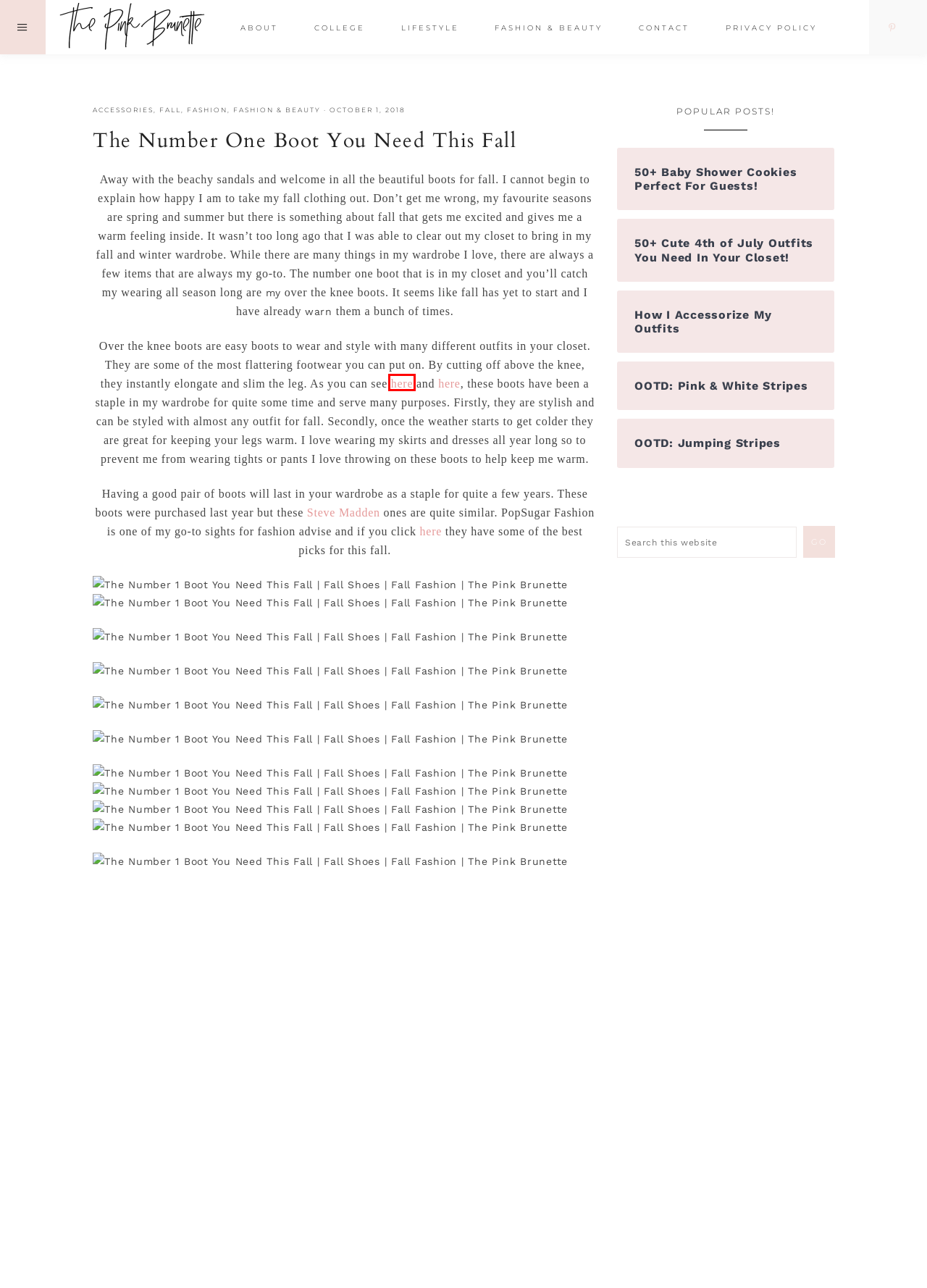Given a screenshot of a webpage featuring a red bounding box, identify the best matching webpage description for the new page after the element within the red box is clicked. Here are the options:
A. Accessories - The Pink Brunette
B. OOTD: Pink Teddy - The Pink Brunette
C. About - The Pink Brunette
D. Fashion - The Pink Brunette
E. OOTD: Jumping Stripes - The Pink Brunette
F. OOTD: Sweater Dress - The Pink Brunette
G. Privacy Policy - The Pink Brunette
H. Lifestyle - The Pink Brunette

B